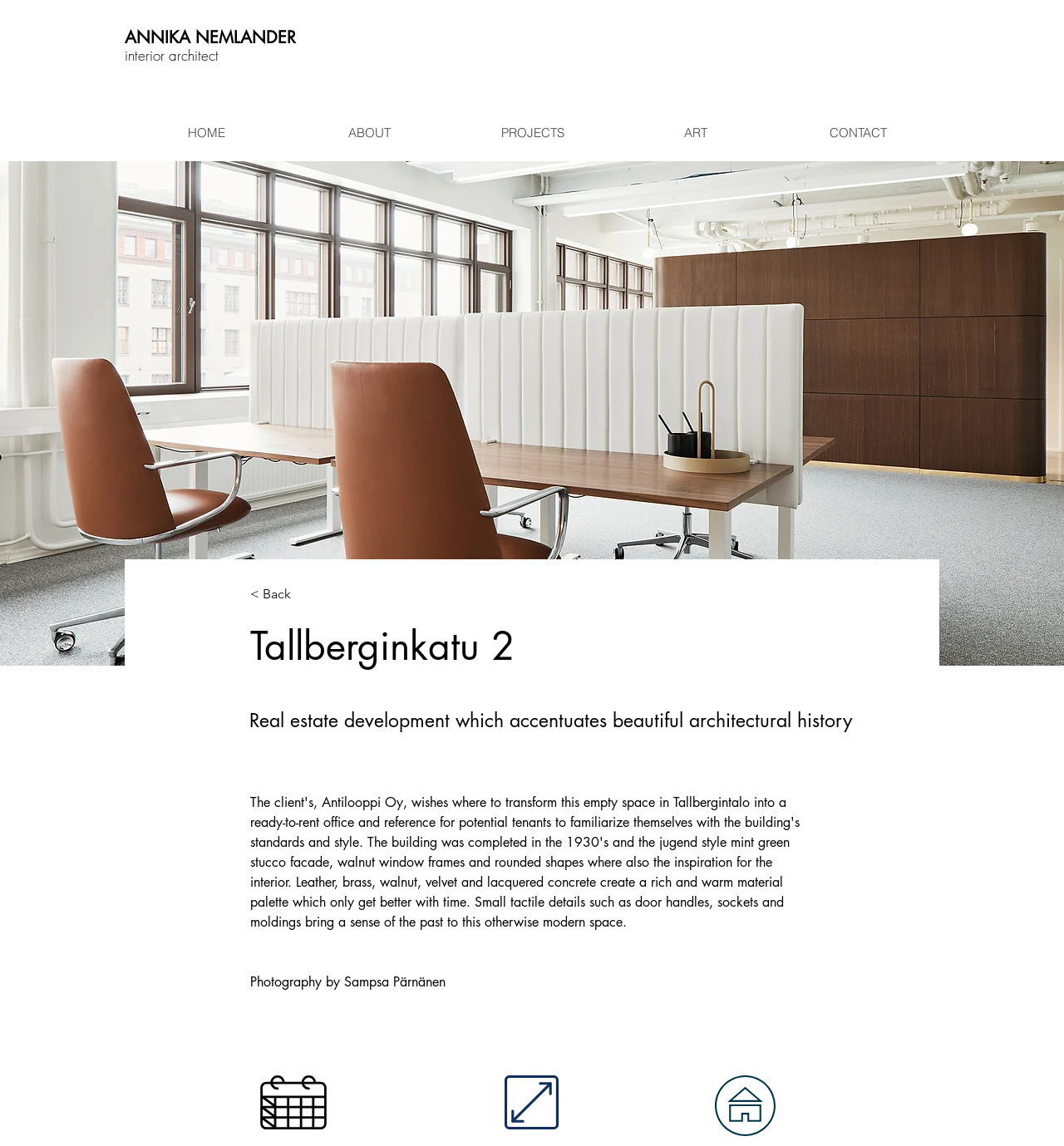Identify the bounding box coordinates of the area you need to click to perform the following instruction: "Go to CONTACT page".

[0.73, 0.106, 0.883, 0.124]